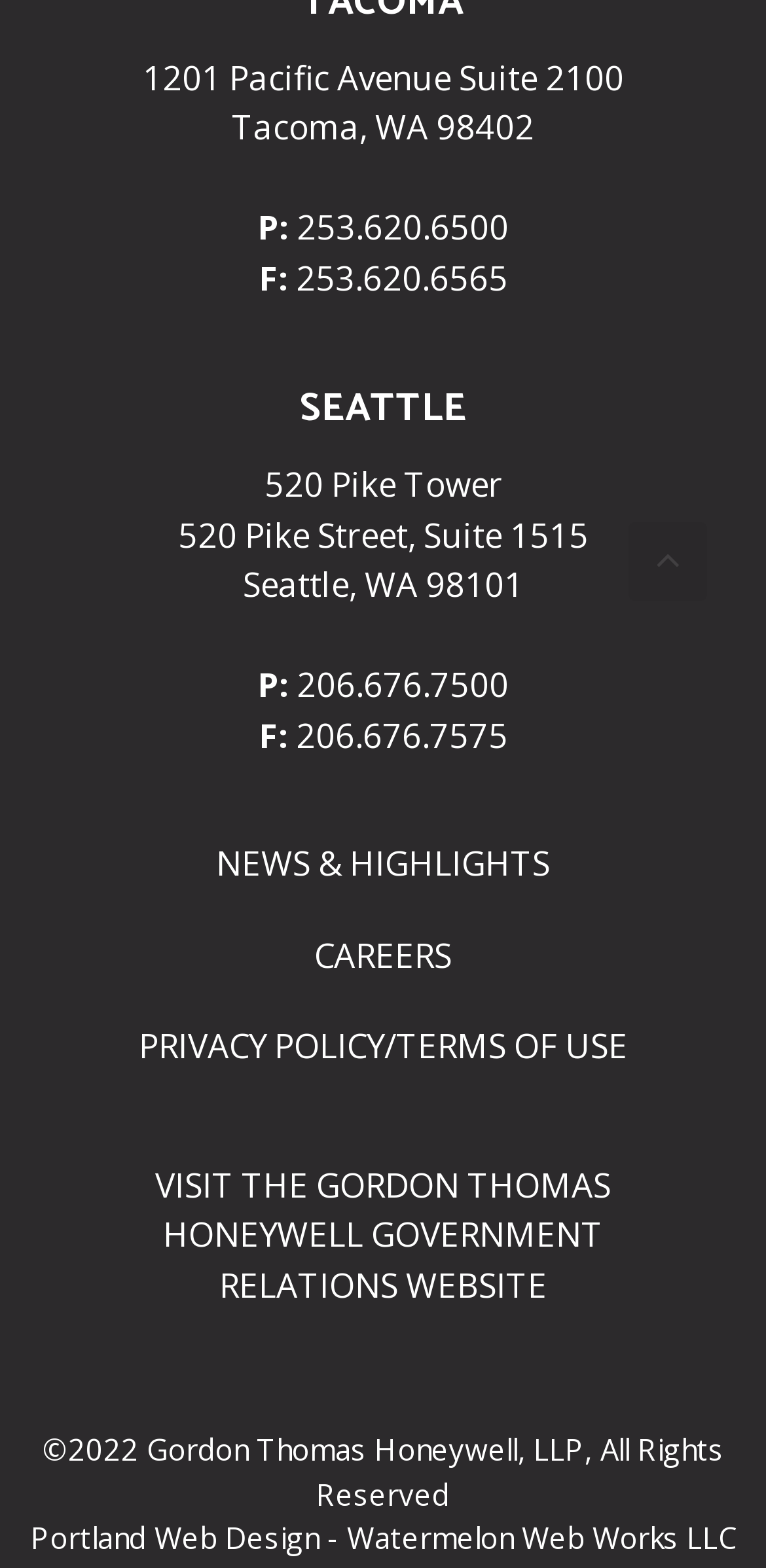Can you identify the bounding box coordinates of the clickable region needed to carry out this instruction: 'visit the Seattle office page'? The coordinates should be four float numbers within the range of 0 to 1, stated as [left, top, right, bottom].

[0.103, 0.244, 0.897, 0.281]